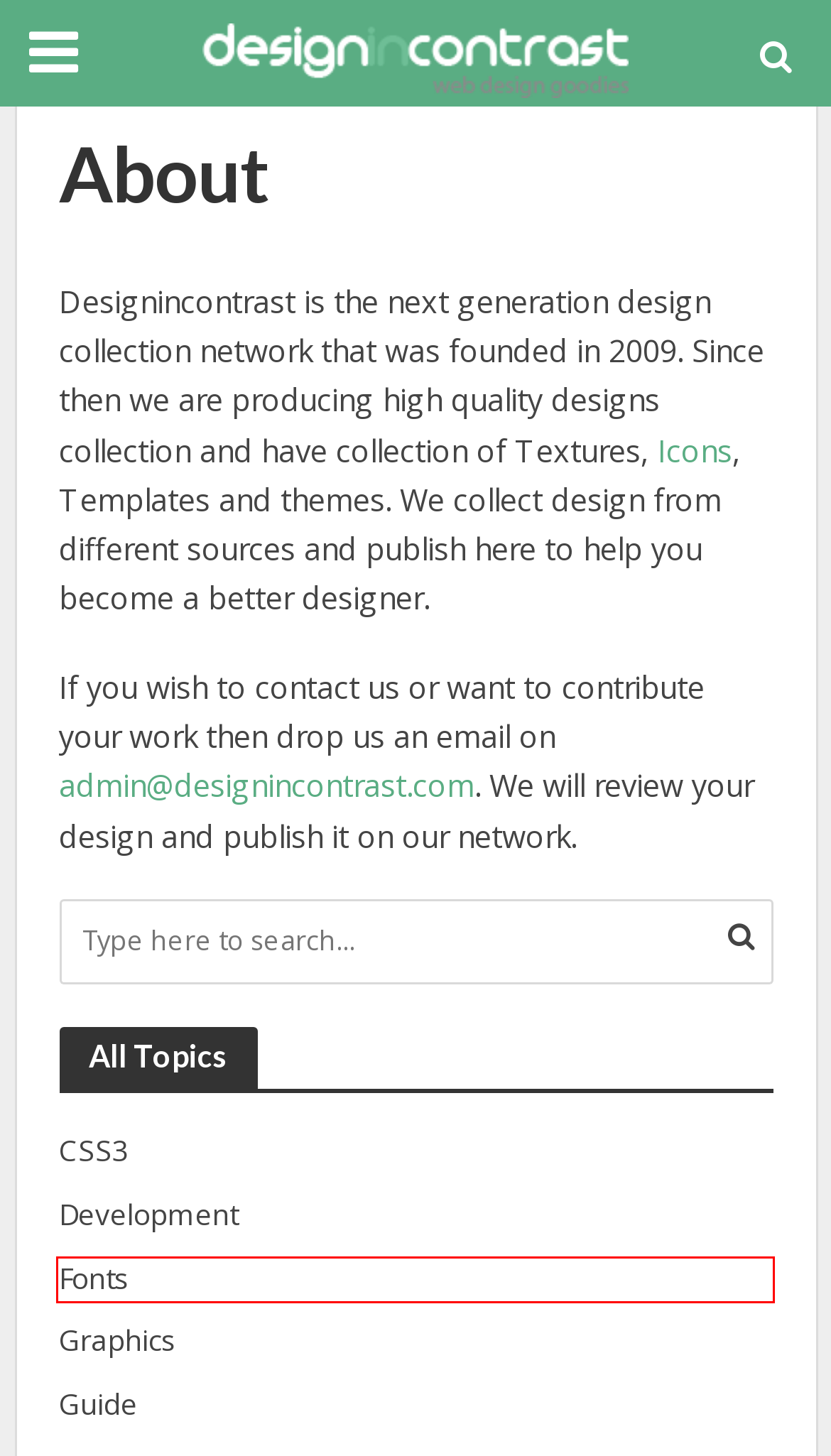Review the screenshot of a webpage that includes a red bounding box. Choose the webpage description that best matches the new webpage displayed after clicking the element within the bounding box. Here are the candidates:
A. PSD
B. Guide
C. Decoding WordPress Excellence: MotoPress’ Finest Blog Posts Unveiled
D. Textures
E. Fonts
F. CSS3
G. Icons
H. Write For Us - Guest Post On A Graphic Design, Web Design & Business Blog

E